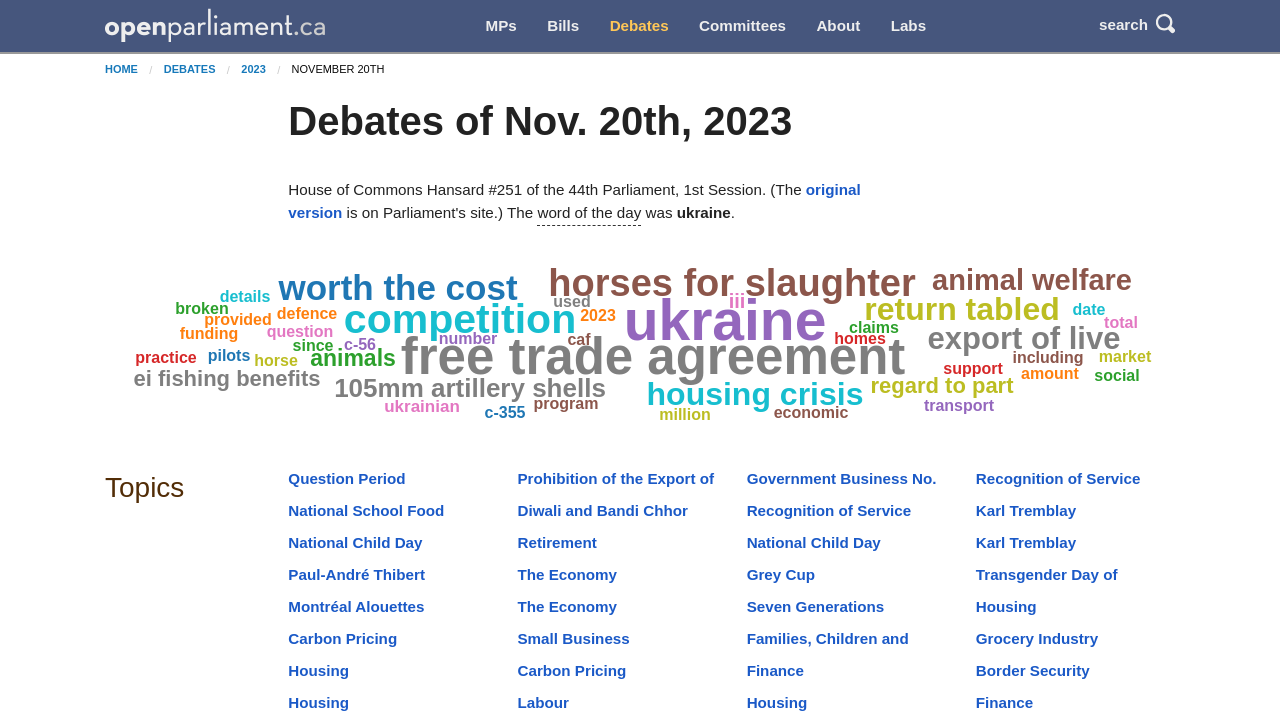Please answer the following question using a single word or phrase: 
How many static text elements are there in the SvgRoot element?

24